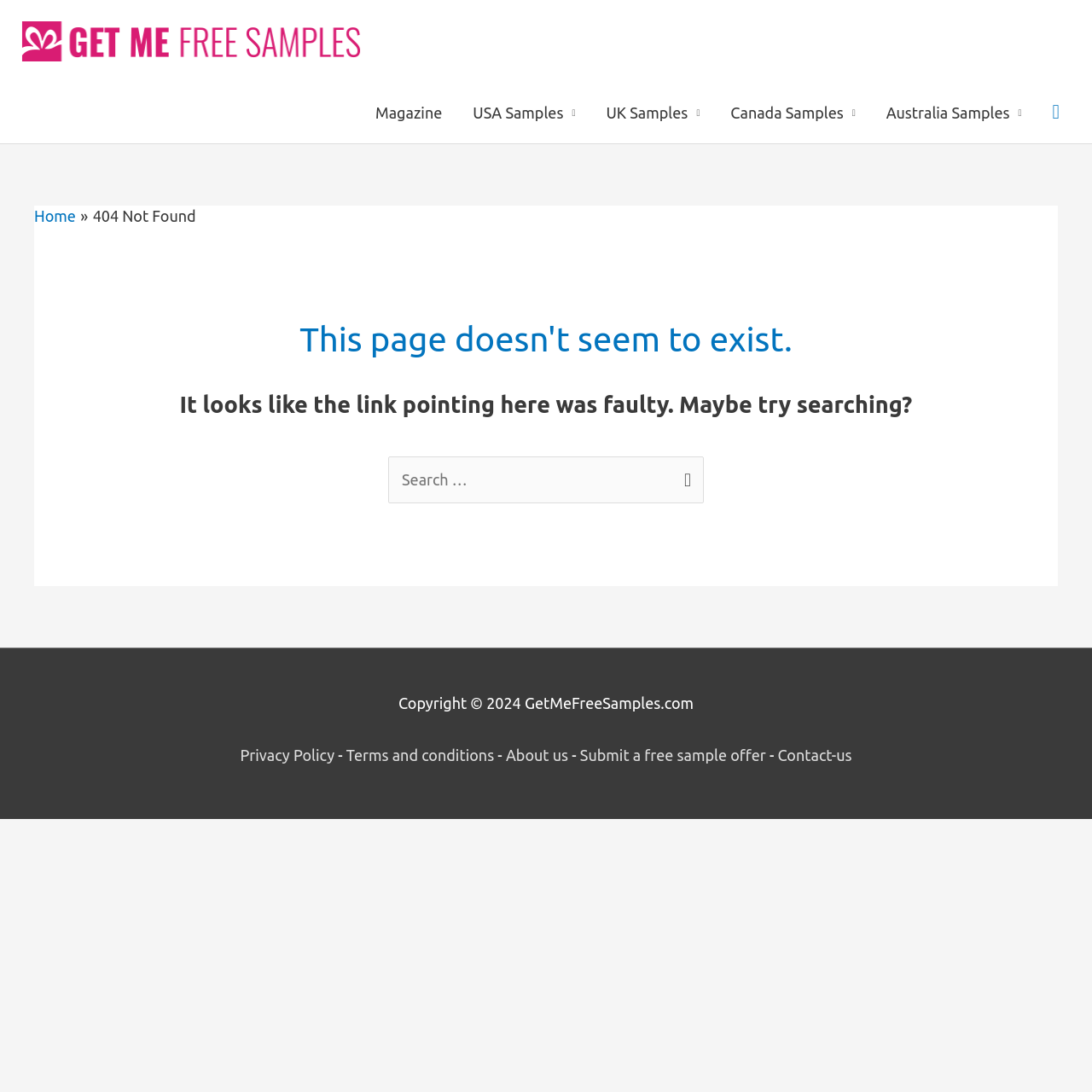How many links are available in the footer section?
Using the image, respond with a single word or phrase.

6